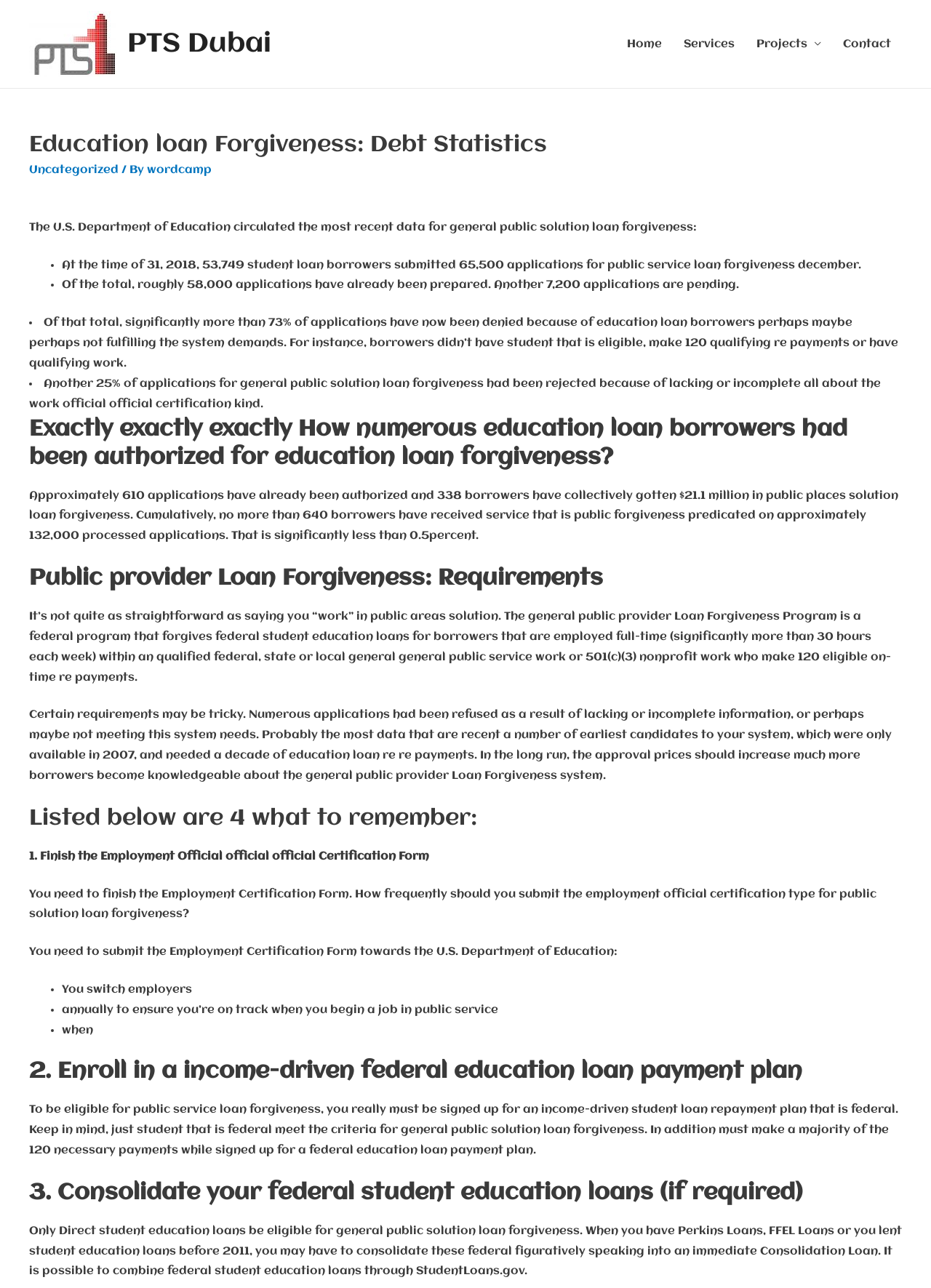Determine the bounding box for the UI element as described: "Uncategorized". The coordinates should be represented as four float numbers between 0 and 1, formatted as [left, top, right, bottom].

[0.031, 0.128, 0.127, 0.137]